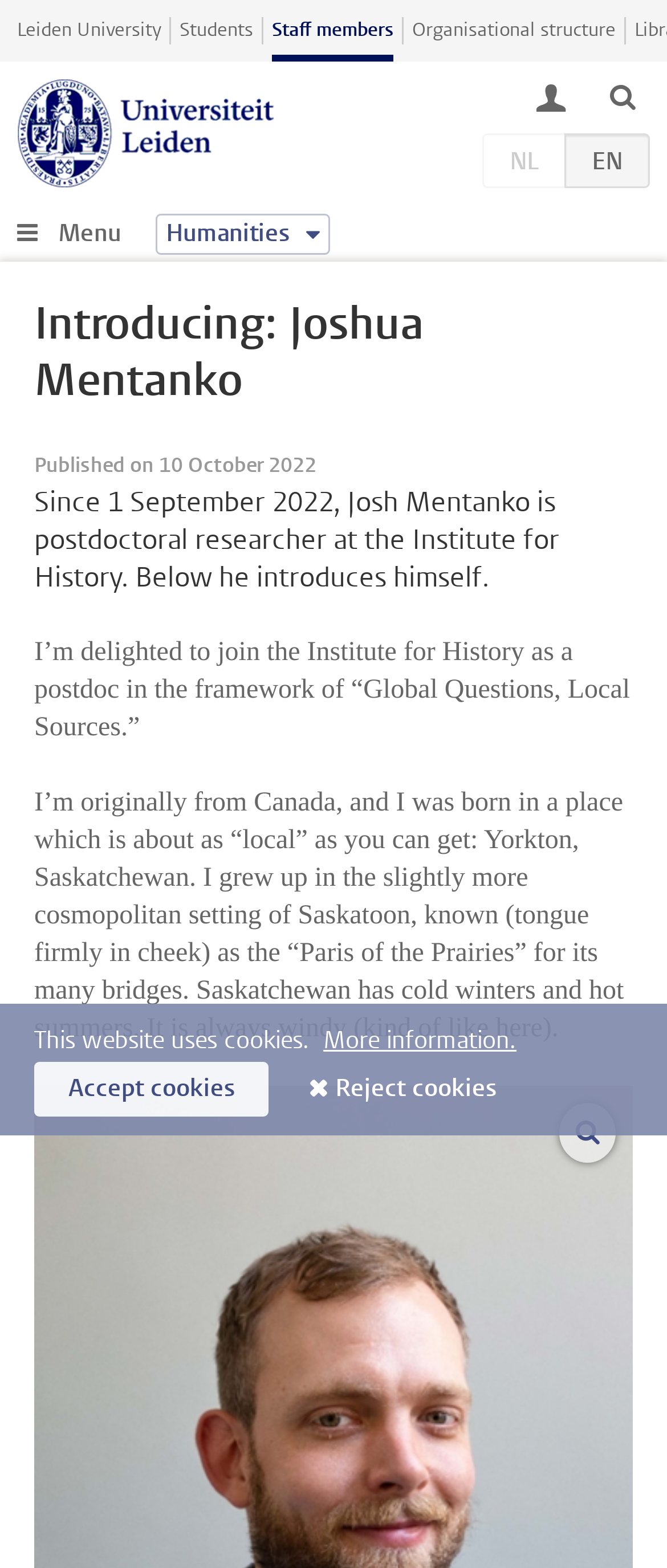Extract the bounding box coordinates for the described element: "alt="Universiteit Leiden"". The coordinates should be represented as four float numbers between 0 and 1: [left, top, right, bottom].

[0.026, 0.061, 0.413, 0.101]